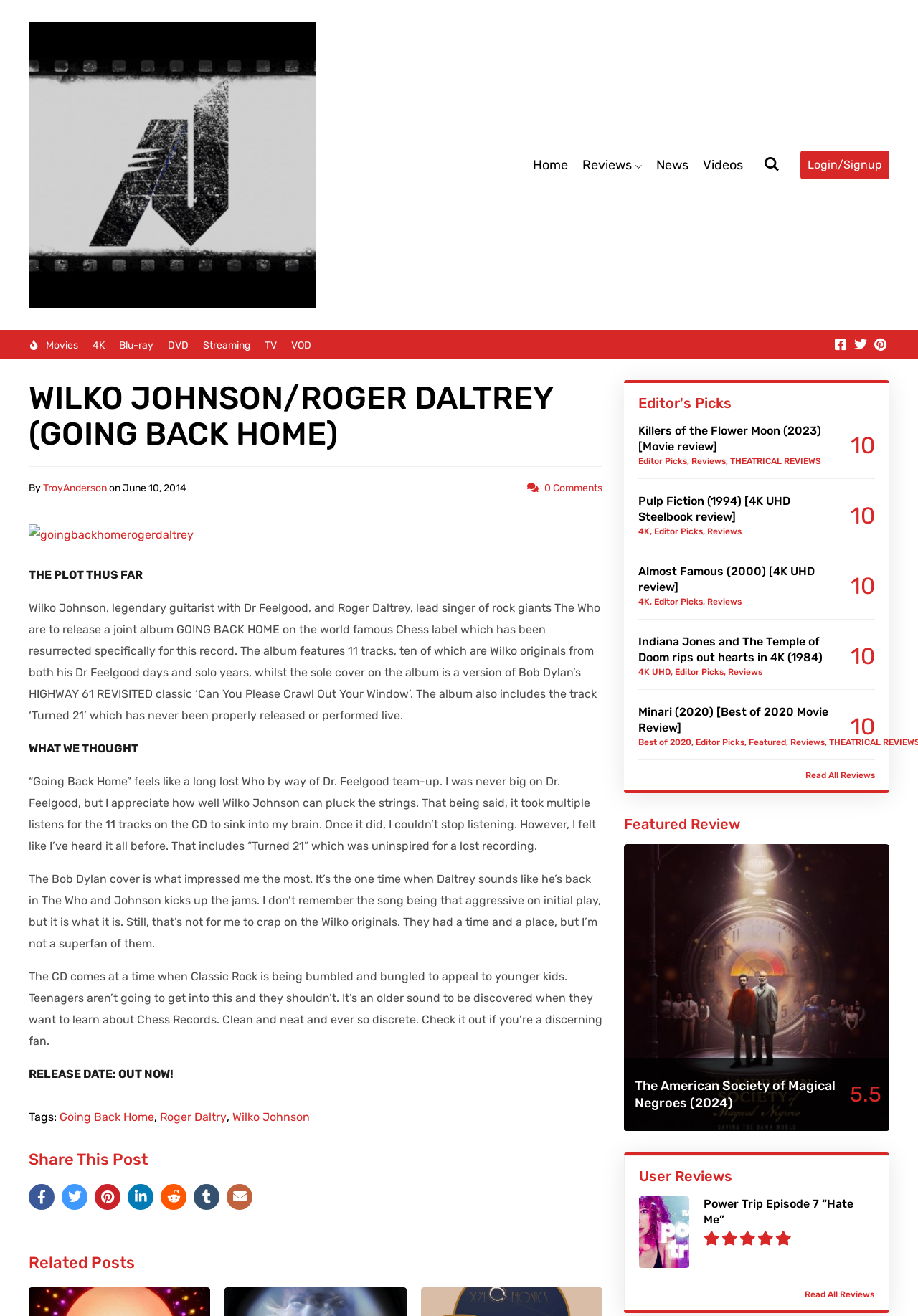Write an elaborate caption that captures the essence of the webpage.

This webpage is about a music album review. At the top, there is a logo image and a navigation menu with links to "Home", "Reviews", "News", "Videos", and "Login/Signup". Below the navigation menu, there are links to different categories such as "Movies", "4K", "Blu-ray", "DVD", "Streaming", "TV", and "VOD". 

On the left side, there is a Facebook icon, a Twitter icon, and a Pinterest icon. 

The main content of the webpage is a review of the album "Going Back Home" by Wilko Johnson and Roger Daltrey. The review is divided into several sections. The first section is the album's plot, which describes the album's content and its release on the Chess label. 

Below the plot, there is a section titled "What We Thought" which contains the reviewer's opinion about the album. The reviewer praises the album, especially the Bob Dylan cover, but notes that it may not appeal to younger listeners. 

The review is accompanied by an image of the album cover. 

At the bottom of the webpage, there are links to share the post on social media and a section titled "Related Posts" which lists several movie reviews, including "Killers of the Flower Moon", "Pulp Fiction", "Almost Famous", and "Indiana Jones and The Temple of Doom". Each review has a rating of 10.